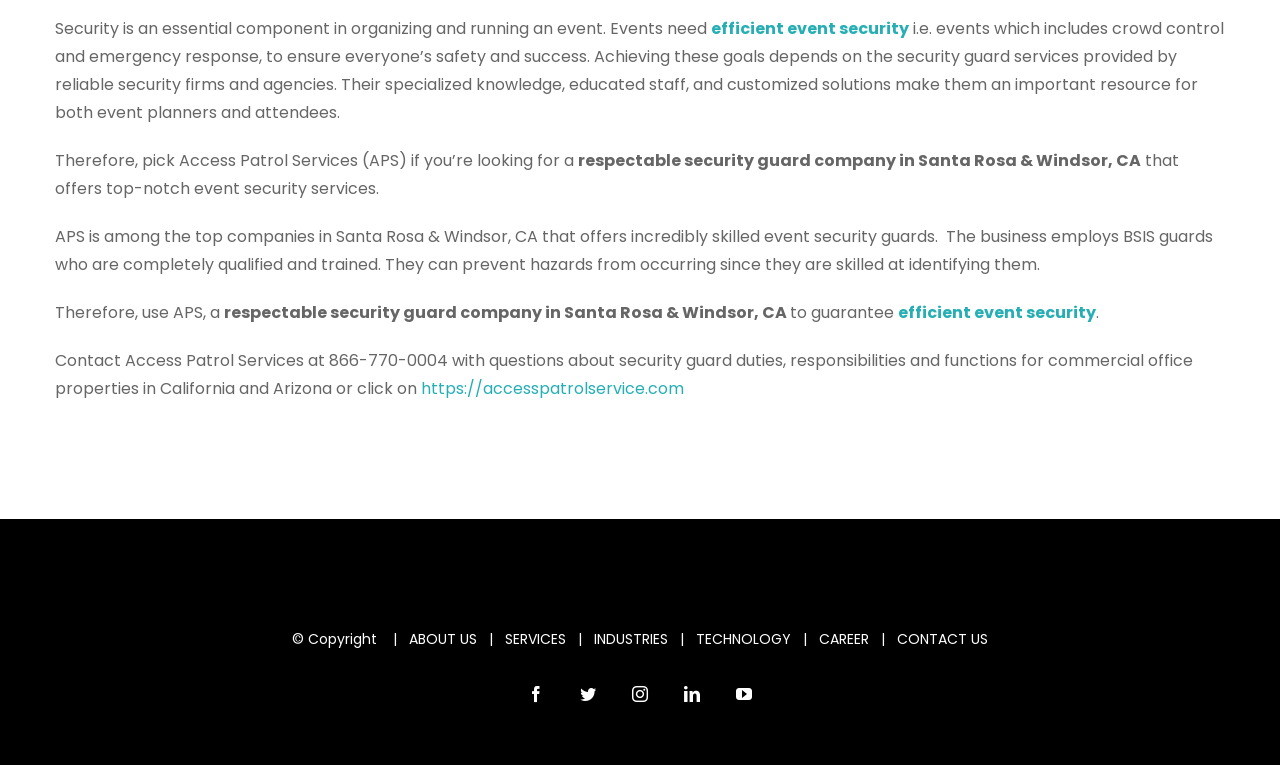What is the URL of Access Patrol Services' website?
Provide an in-depth and detailed explanation in response to the question.

The URL is mentioned in the text '...or click on https://accesspatrolservice.com' and is a link to the company's website.